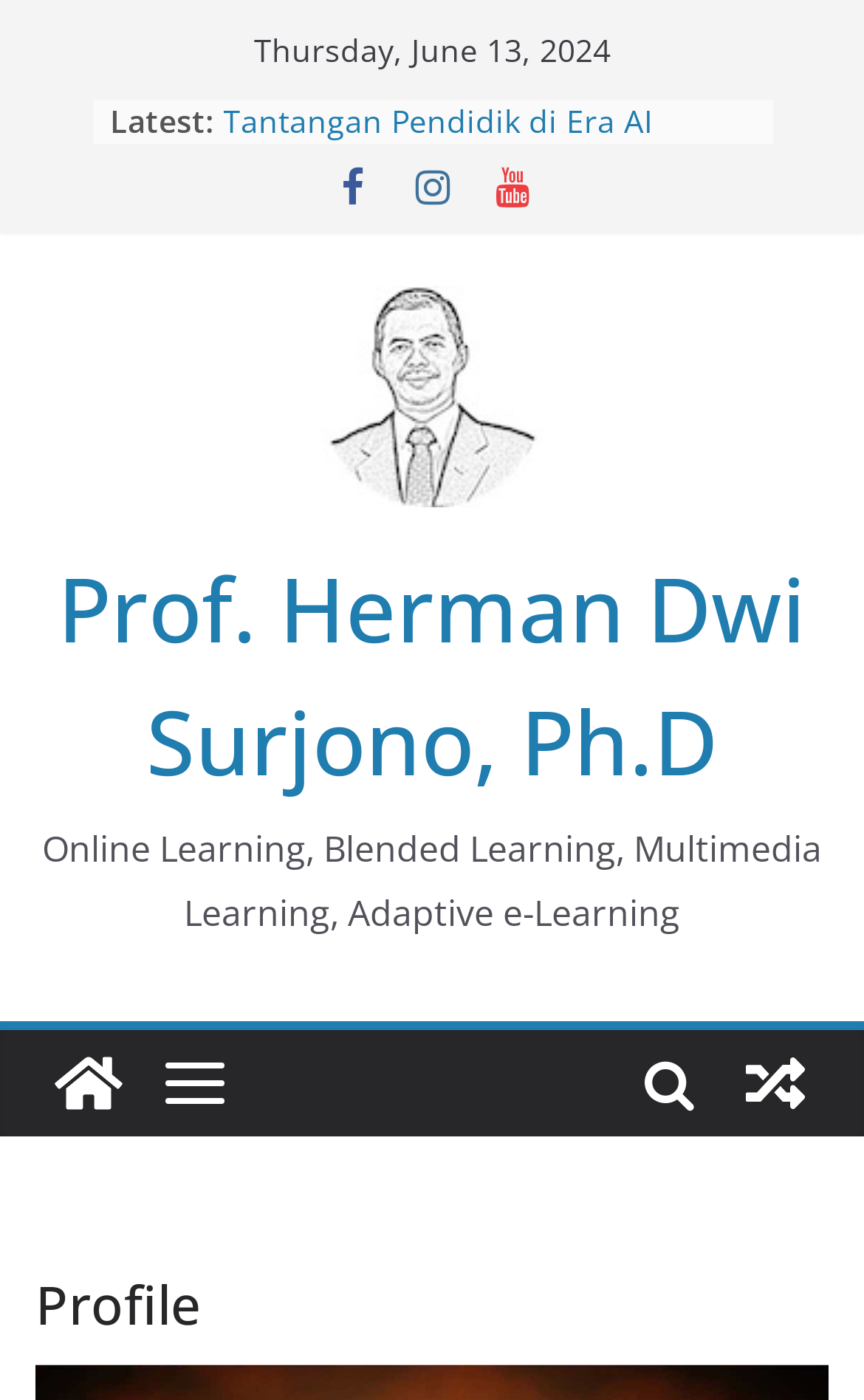Find the bounding box coordinates for the area you need to click to carry out the instruction: "View a random post". The coordinates should be four float numbers between 0 and 1, indicated as [left, top, right, bottom].

[0.836, 0.735, 0.959, 0.811]